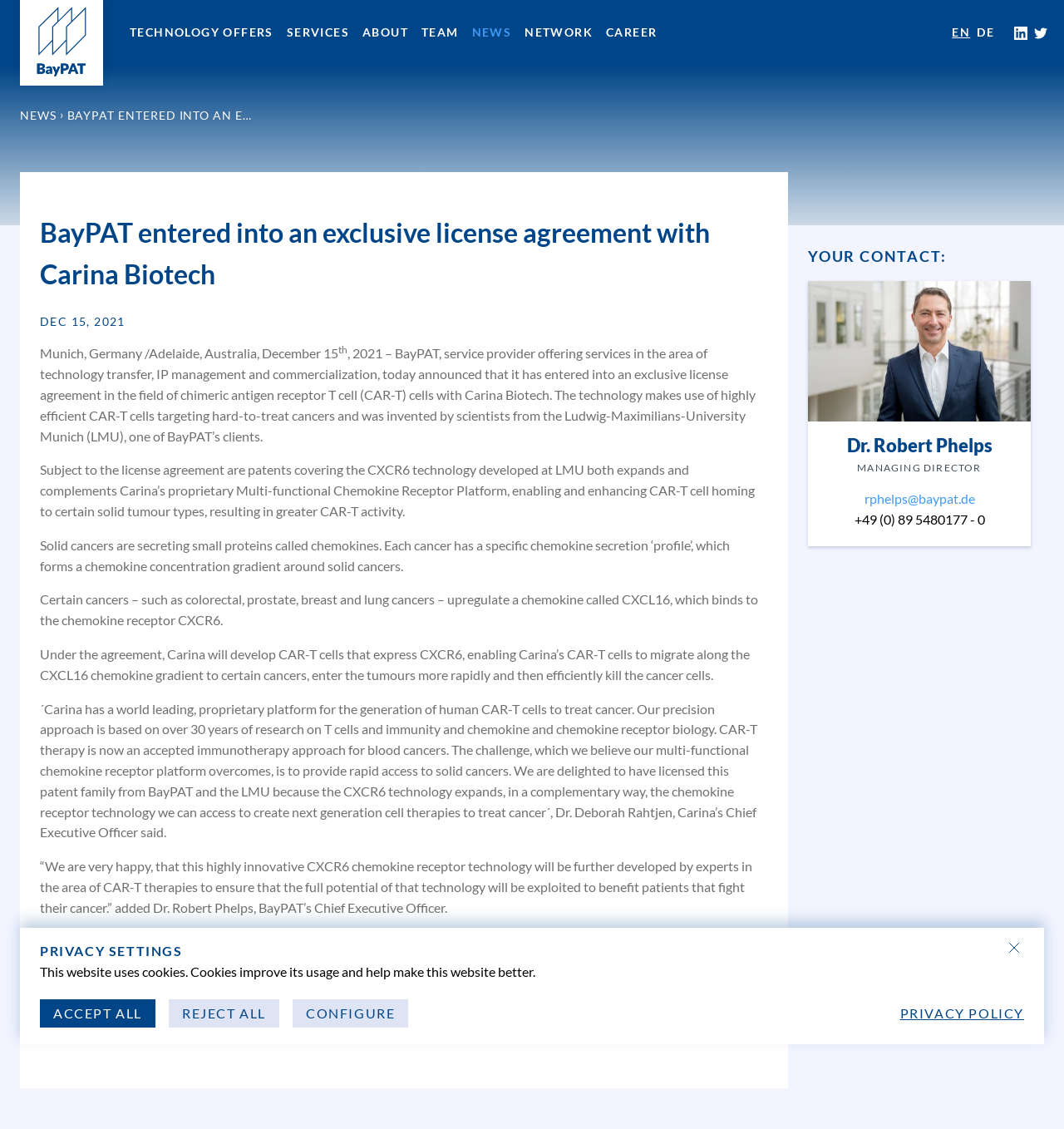Identify the bounding box coordinates for the element you need to click to achieve the following task: "Click on Profile for Dr. Robert Phelps". The coordinates must be four float values ranging from 0 to 1, formatted as [left, top, right, bottom].

[0.759, 0.249, 0.969, 0.484]